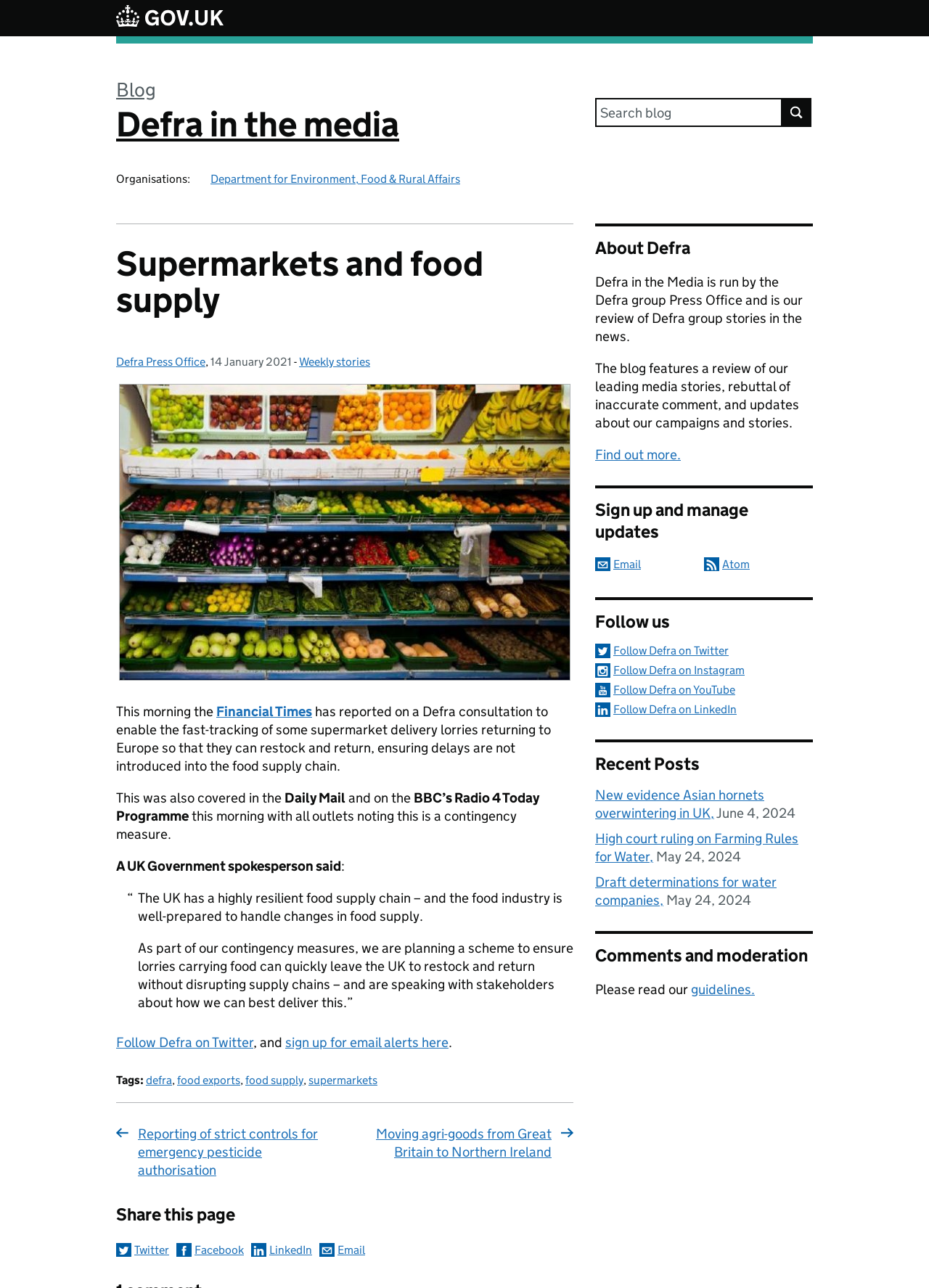Please determine the bounding box coordinates of the section I need to click to accomplish this instruction: "Sign up and manage updates by email".

[0.641, 0.433, 0.69, 0.443]